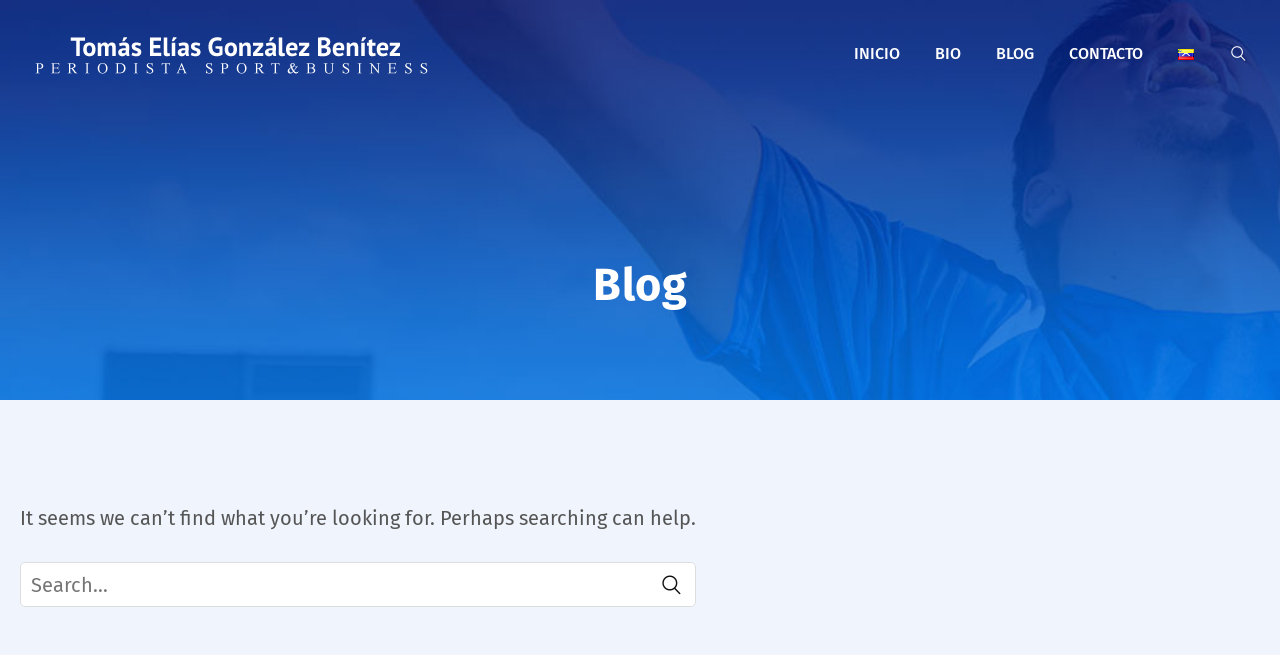Show me the bounding box coordinates of the clickable region to achieve the task as per the instruction: "go to inicio page".

[0.655, 0.061, 0.715, 0.104]